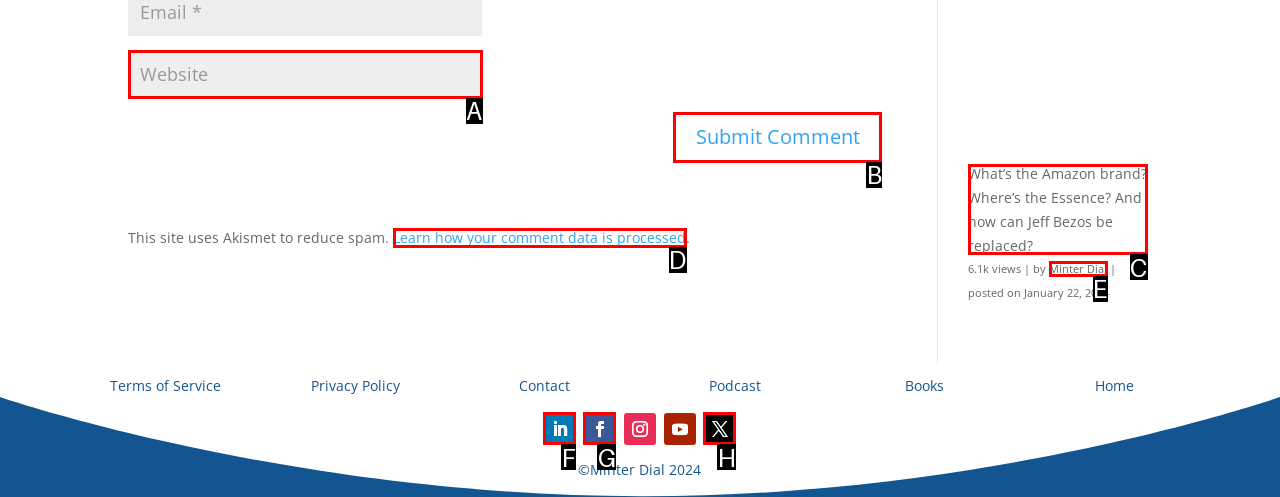Select the letter of the UI element that matches this task: Visit Minter Dial's page
Provide the answer as the letter of the correct choice.

E